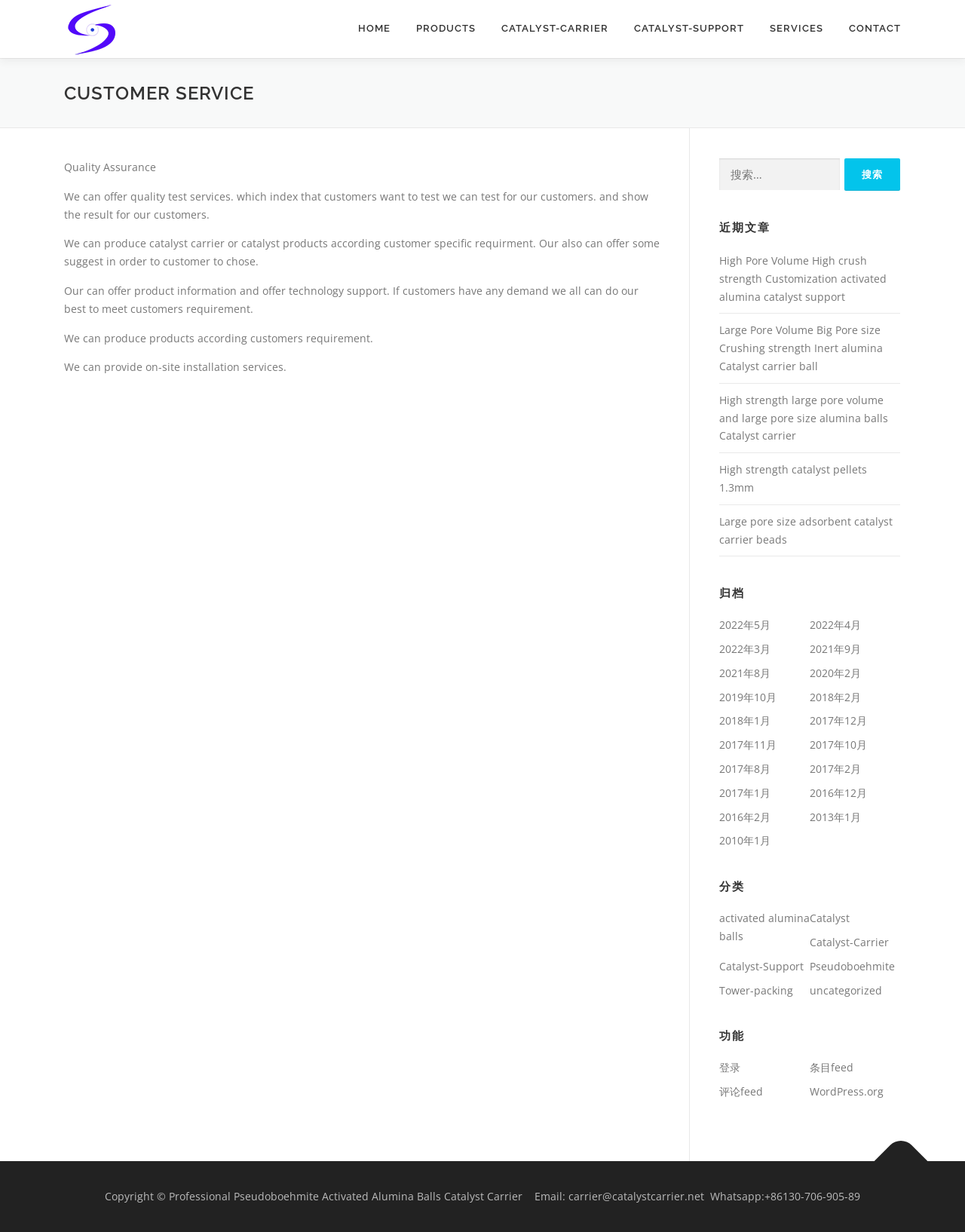Pinpoint the bounding box coordinates of the element that must be clicked to accomplish the following instruction: "Click on the HOME link". The coordinates should be in the format of four float numbers between 0 and 1, i.e., [left, top, right, bottom].

[0.358, 0.0, 0.418, 0.046]